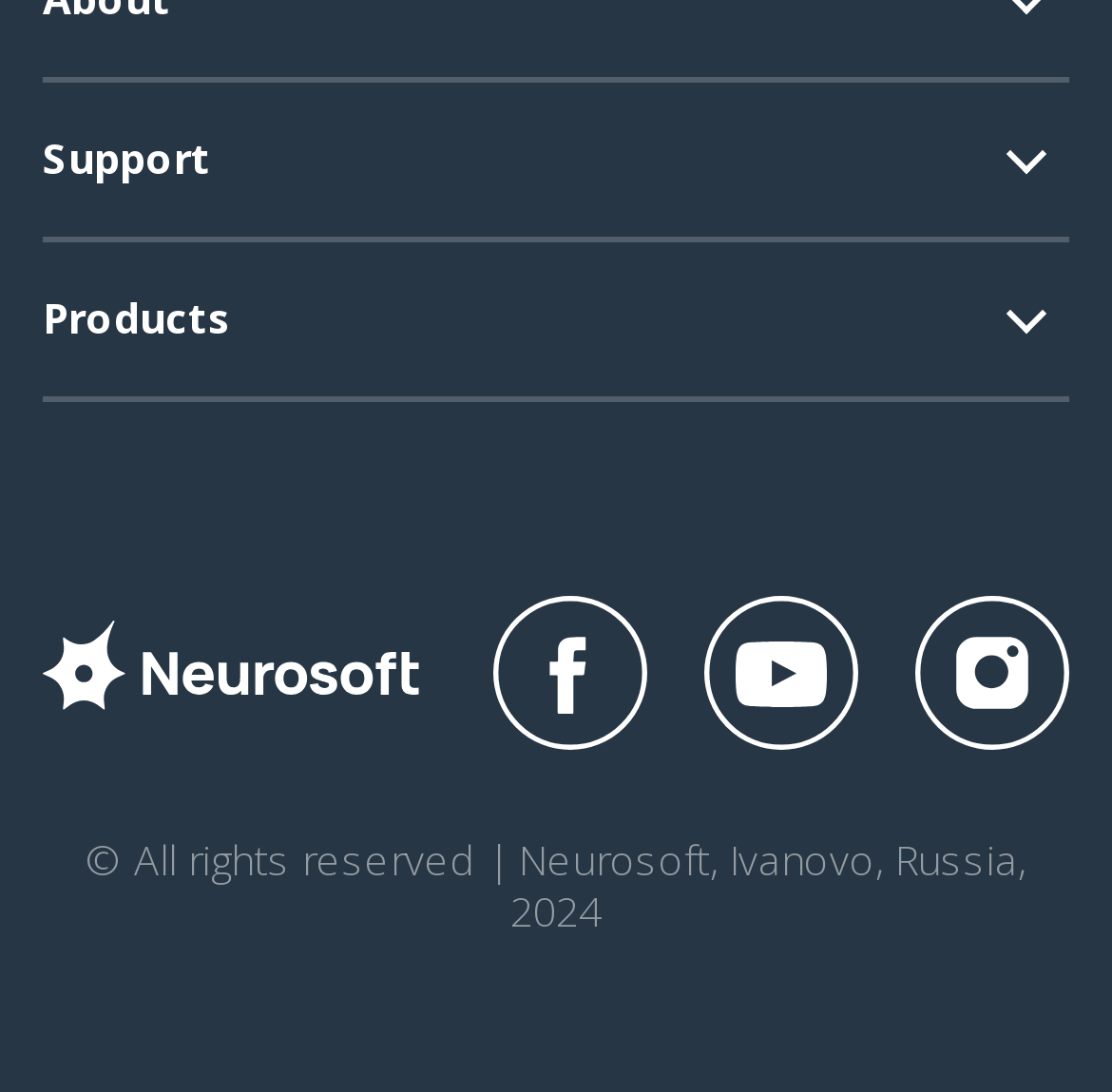Given the description "title="Official Neurosoft Facebook"", determine the bounding box of the corresponding UI element.

[0.444, 0.545, 0.582, 0.686]